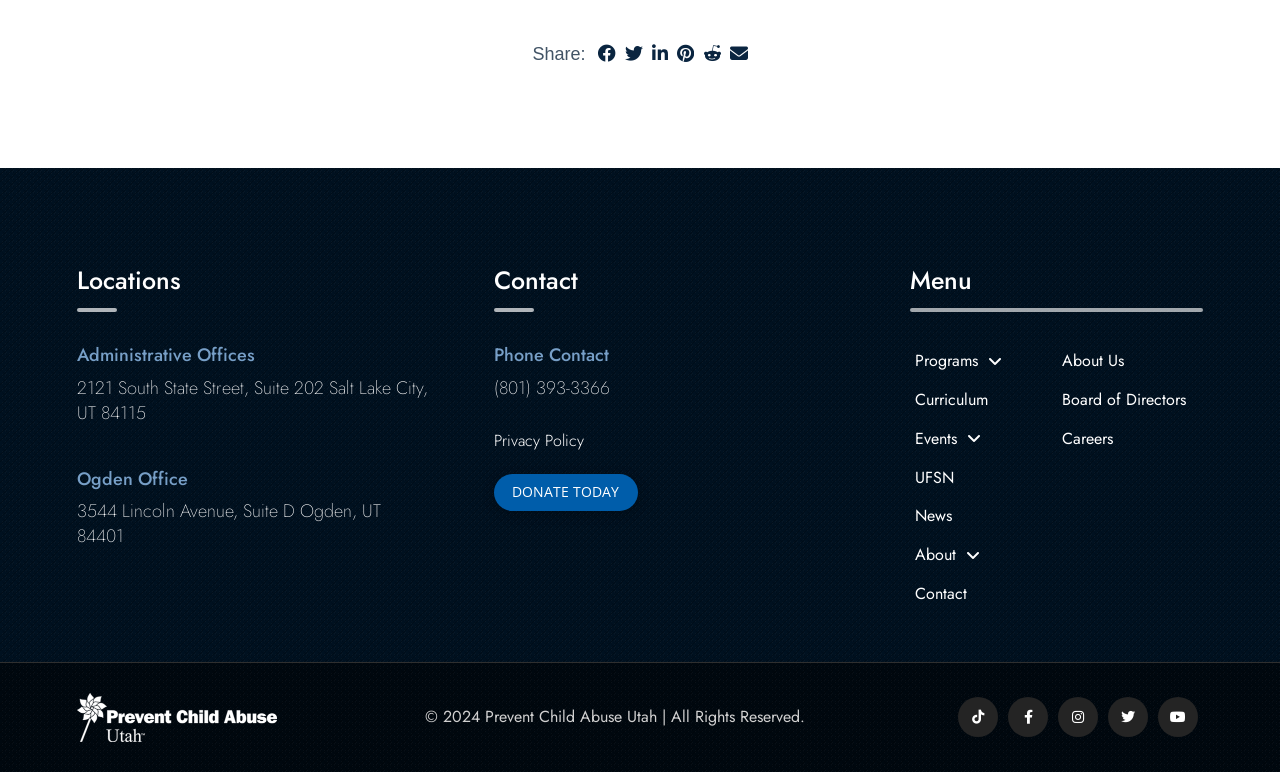Using the webpage screenshot, locate the HTML element that fits the following description and provide its bounding box: "Contact".

[0.711, 0.745, 0.76, 0.795]